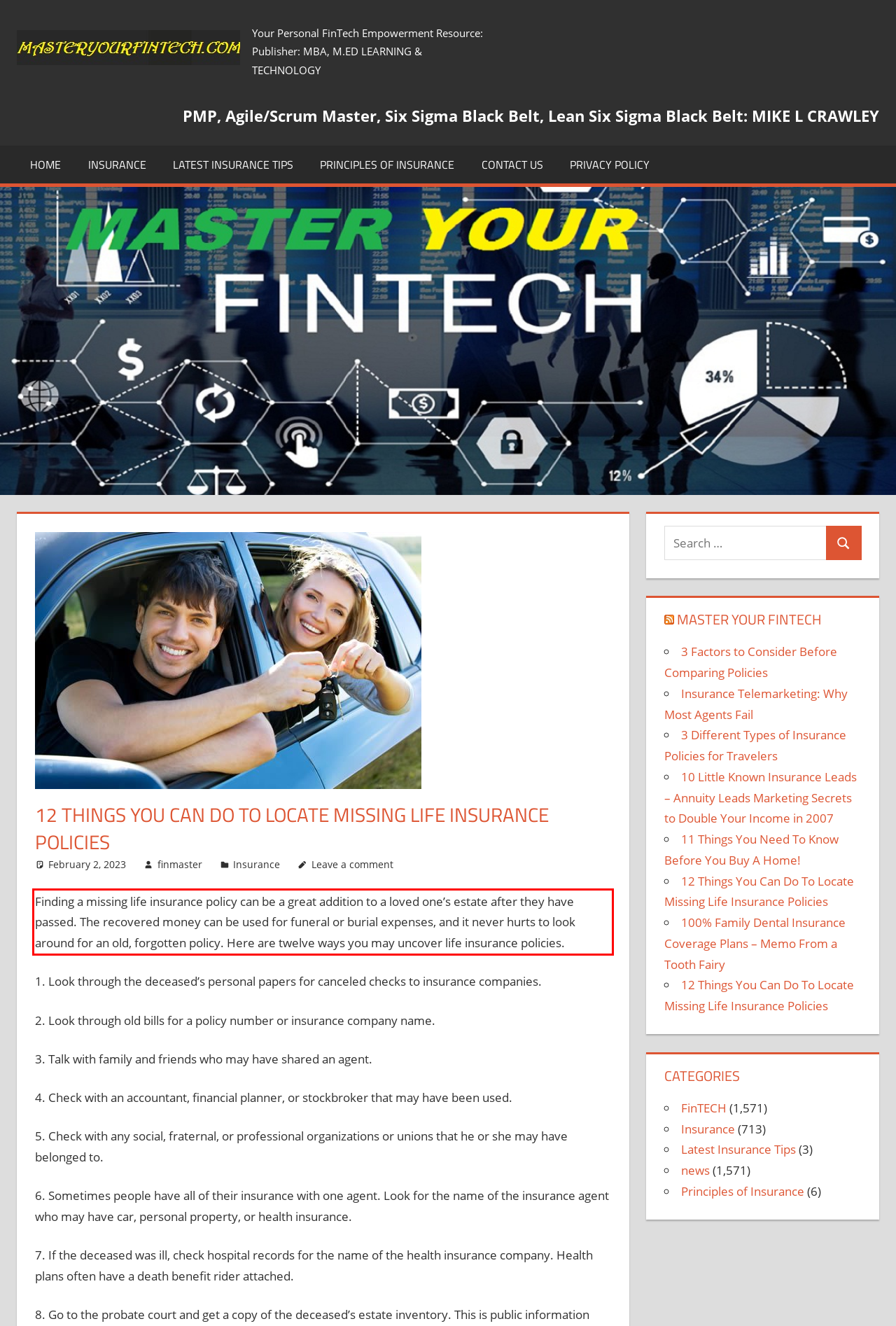Given a webpage screenshot, locate the red bounding box and extract the text content found inside it.

Finding a missing life insurance policy can be a great addition to a loved one’s estate after they have passed. The recovered money can be used for funeral or burial expenses, and it never hurts to look around for an old, forgotten policy. Here are twelve ways you may uncover life insurance policies.